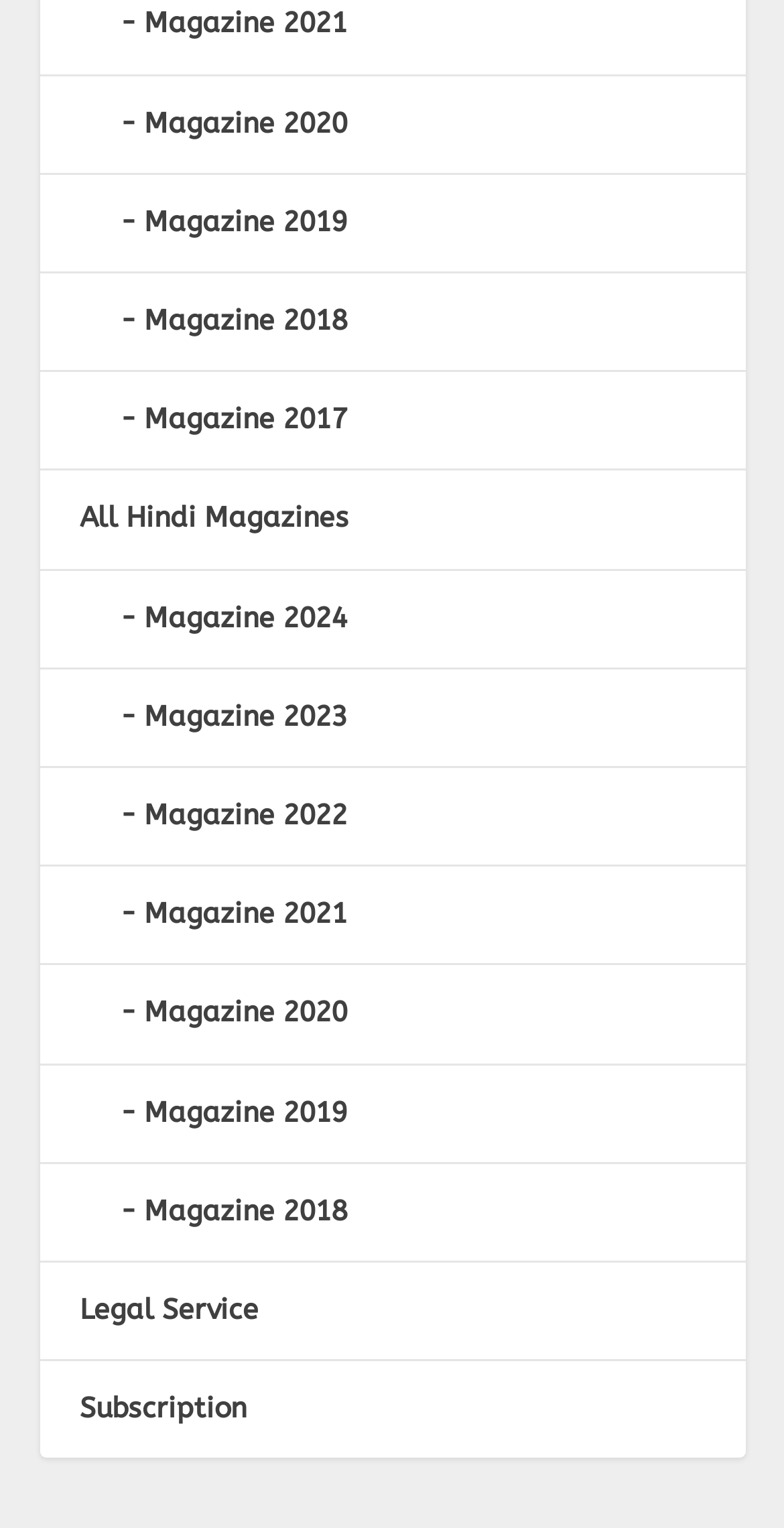Bounding box coordinates must be specified in the format (top-left x, top-left y, bottom-right x, bottom-right y). All values should be floating point numbers between 0 and 1. What are the bounding box coordinates of the UI element described as: Subscription

[0.101, 0.911, 0.314, 0.933]